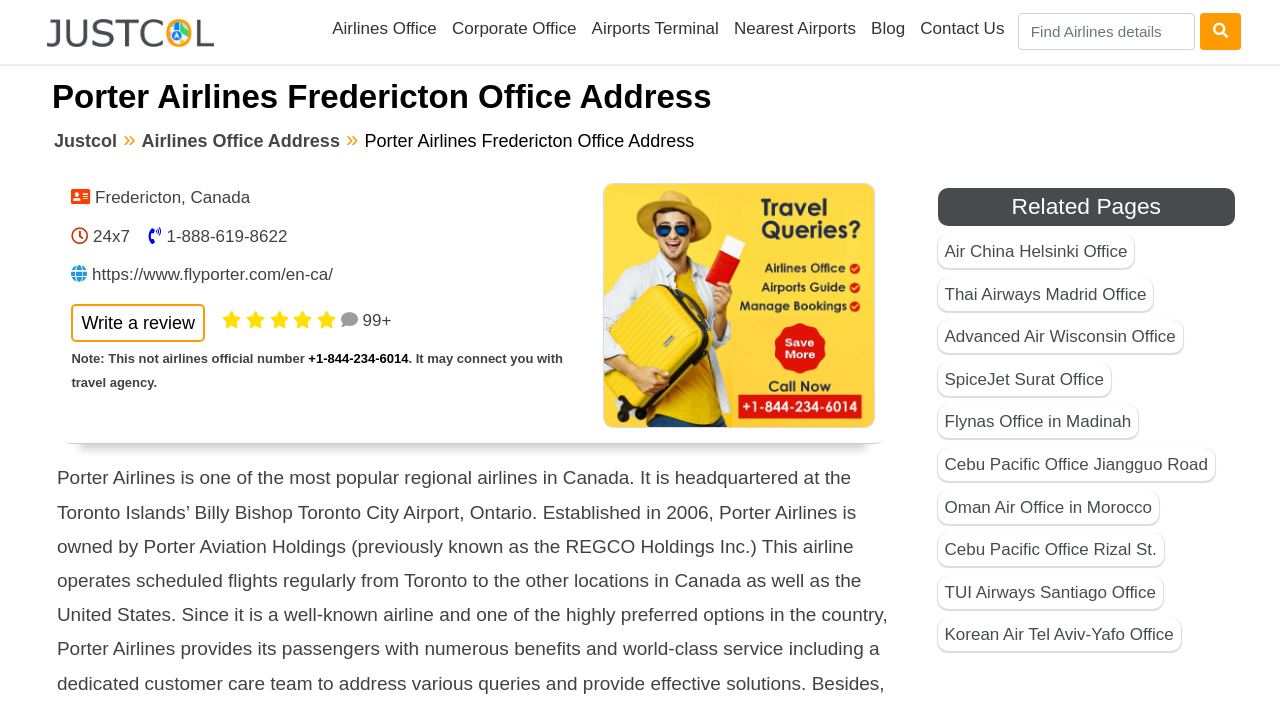Please study the image and answer the question comprehensively:
How many related pages are listed?

The related pages can be found at the bottom of the webpage, and there are 9 links listed, including 'Air China Helsinki Office', 'Thai Airways Madrid Office', and so on.